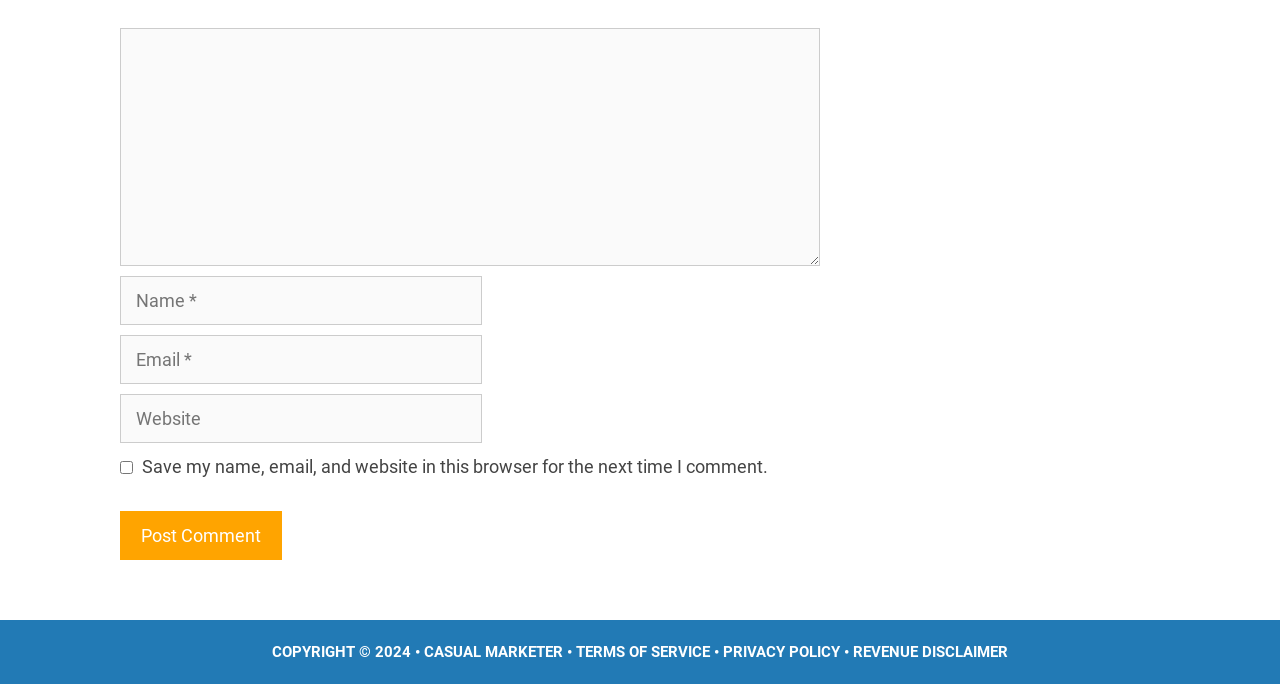Please provide the bounding box coordinates in the format (top-left x, top-left y, bottom-right x, bottom-right y). Remember, all values are floating point numbers between 0 and 1. What is the bounding box coordinate of the region described as: Privacy Policy

[0.565, 0.94, 0.656, 0.966]